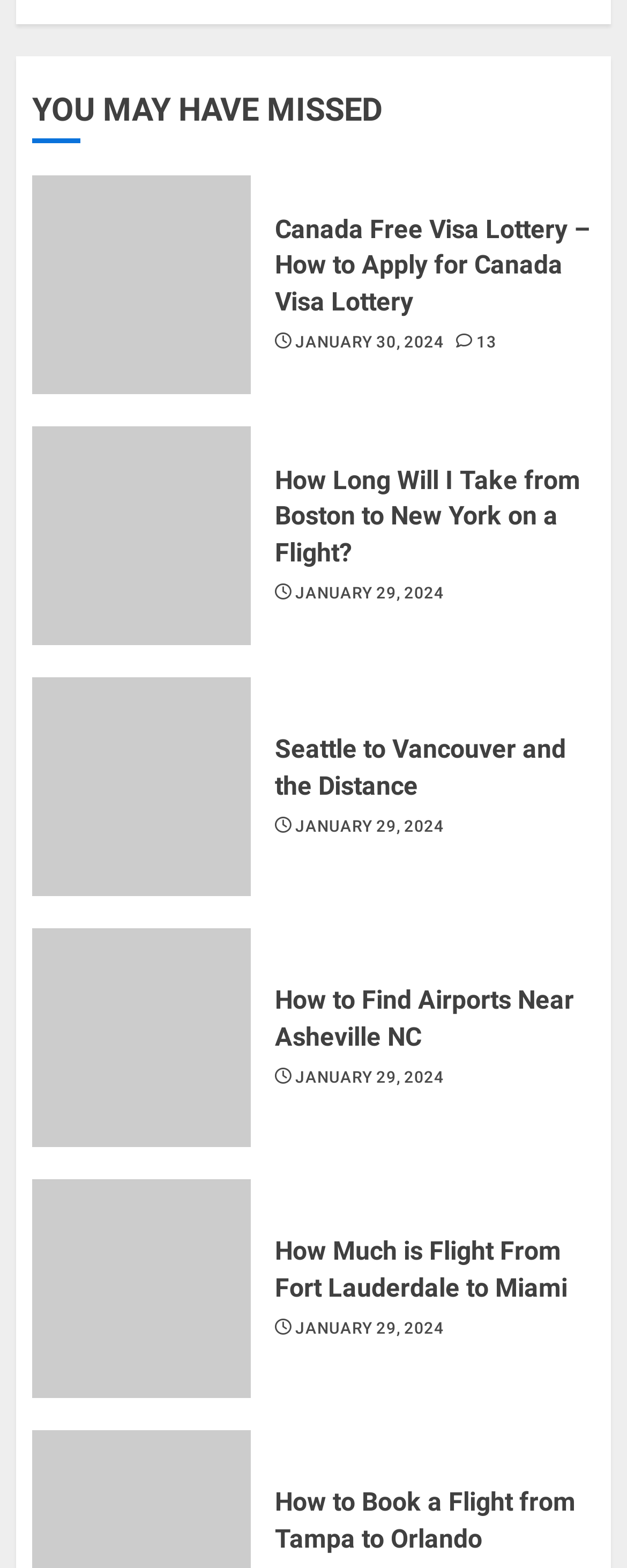Determine the bounding box of the UI component based on this description: "January 29, 2024". The bounding box coordinates should be four float values between 0 and 1, i.e., [left, top, right, bottom].

[0.471, 0.84, 0.709, 0.855]